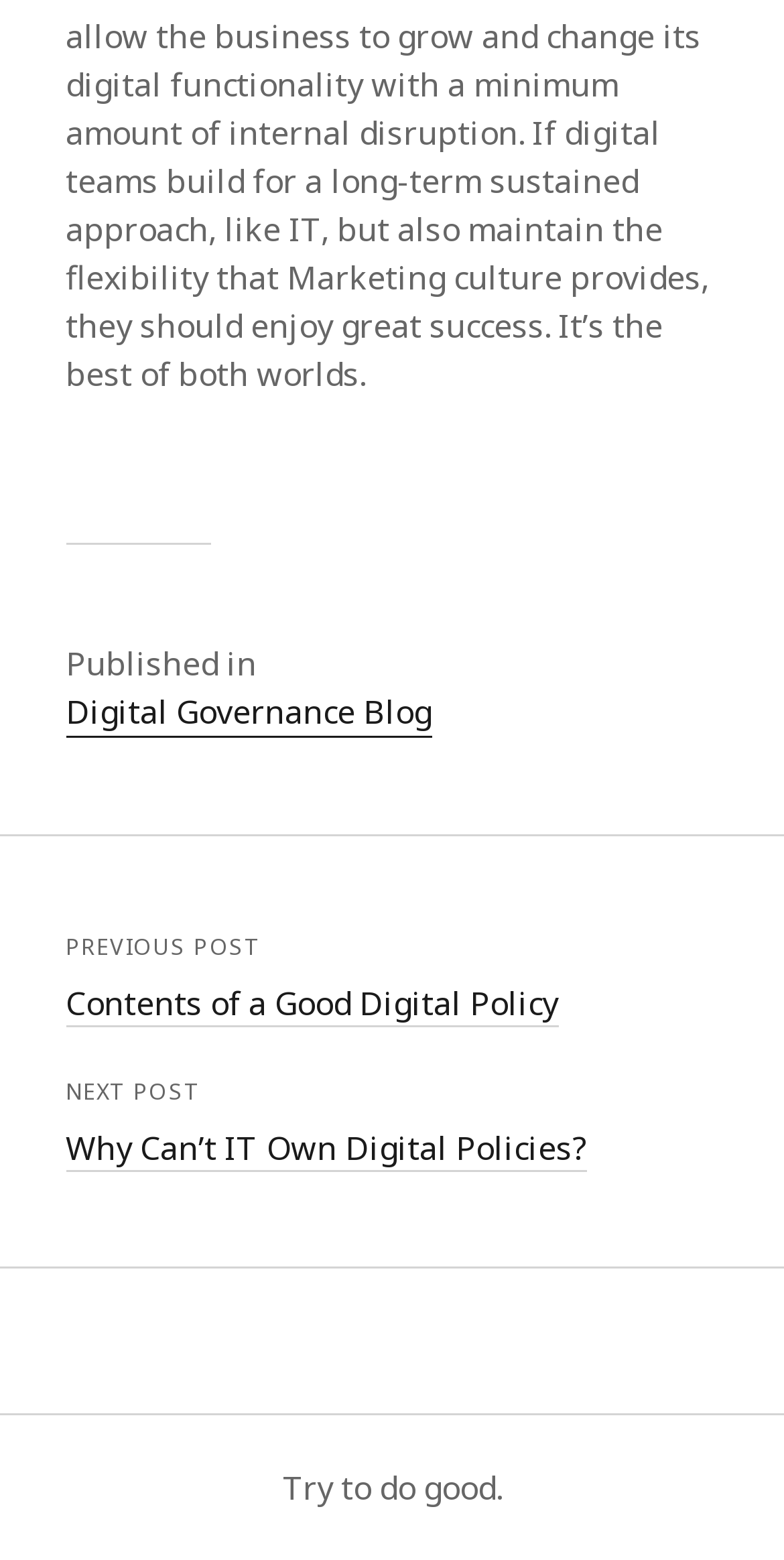What is the name of the blog?
Provide a fully detailed and comprehensive answer to the question.

The name of the blog can be found in the link element with the text 'Digital Governance Blog' located at the top of the page, which suggests that it is the title of the blog.